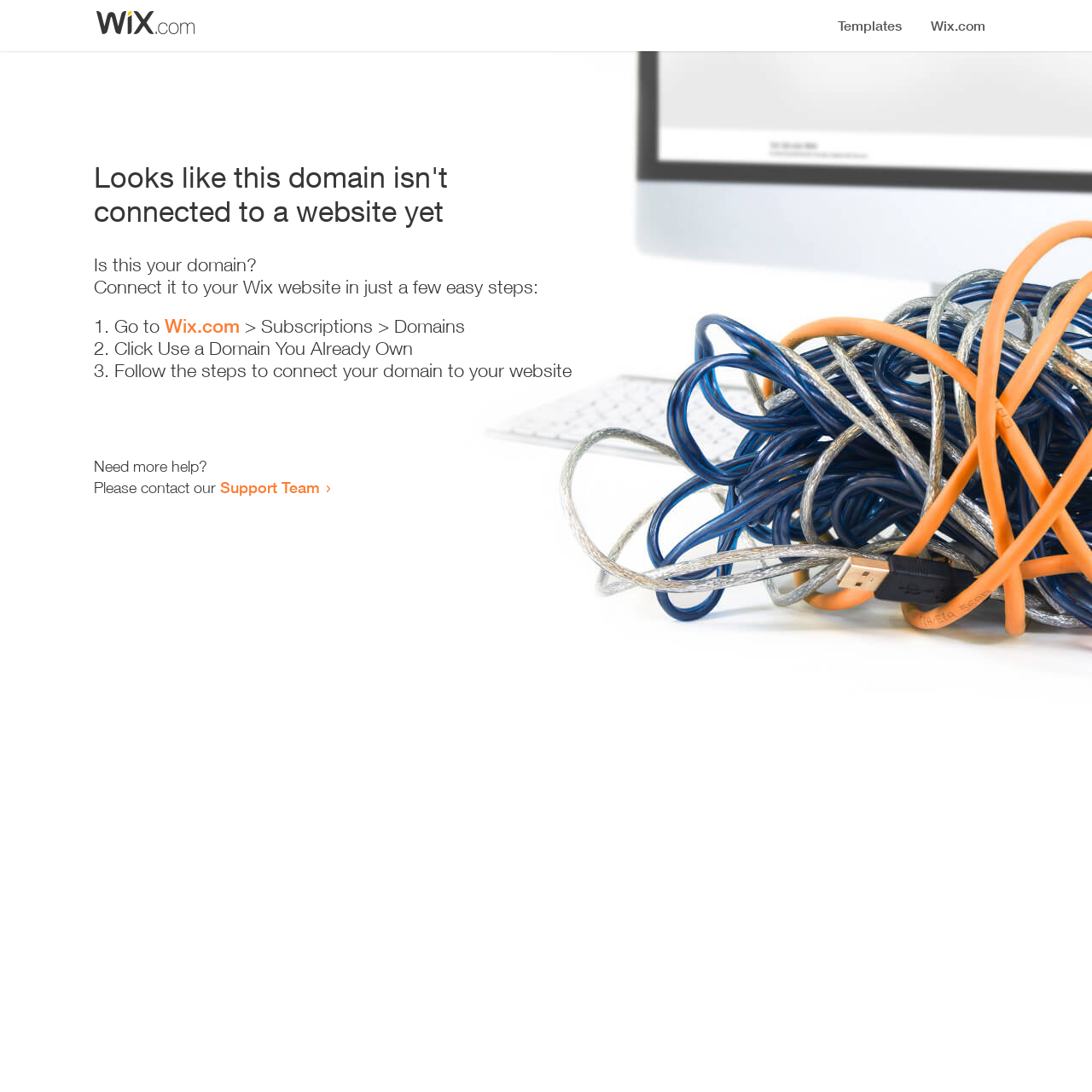Please identify and generate the text content of the webpage's main heading.

Looks like this domain isn't
connected to a website yet